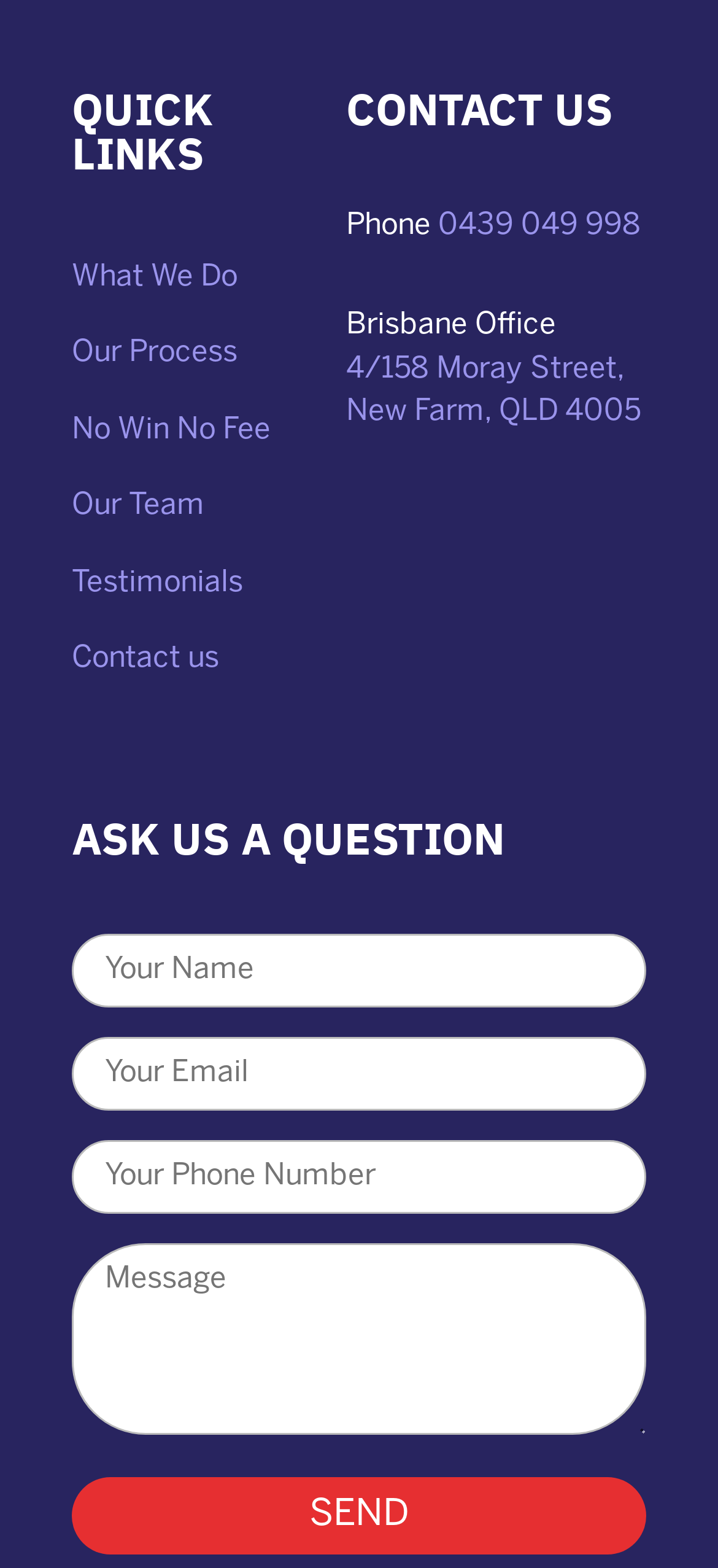Please provide a comprehensive answer to the question based on the screenshot: How many quick links are available?

I counted the number of links under the 'QUICK LINKS' heading, which are 'What We Do', 'Our Process', 'No Win No Fee', 'Our Team', 'Testimonials', and 'Contact us', totaling 6 quick links.